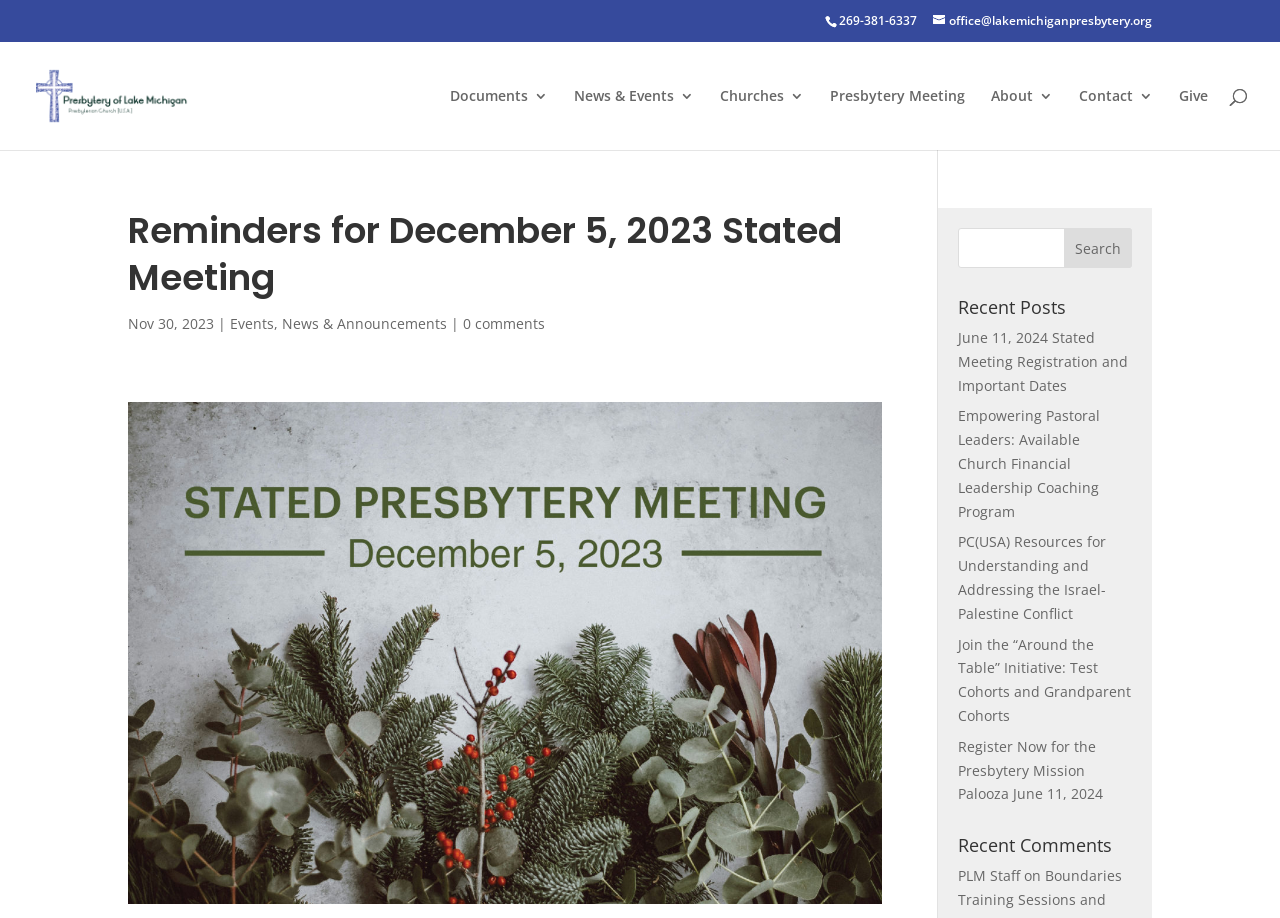What is the title of the section below the search box?
Based on the screenshot, answer the question with a single word or phrase.

Recent Posts